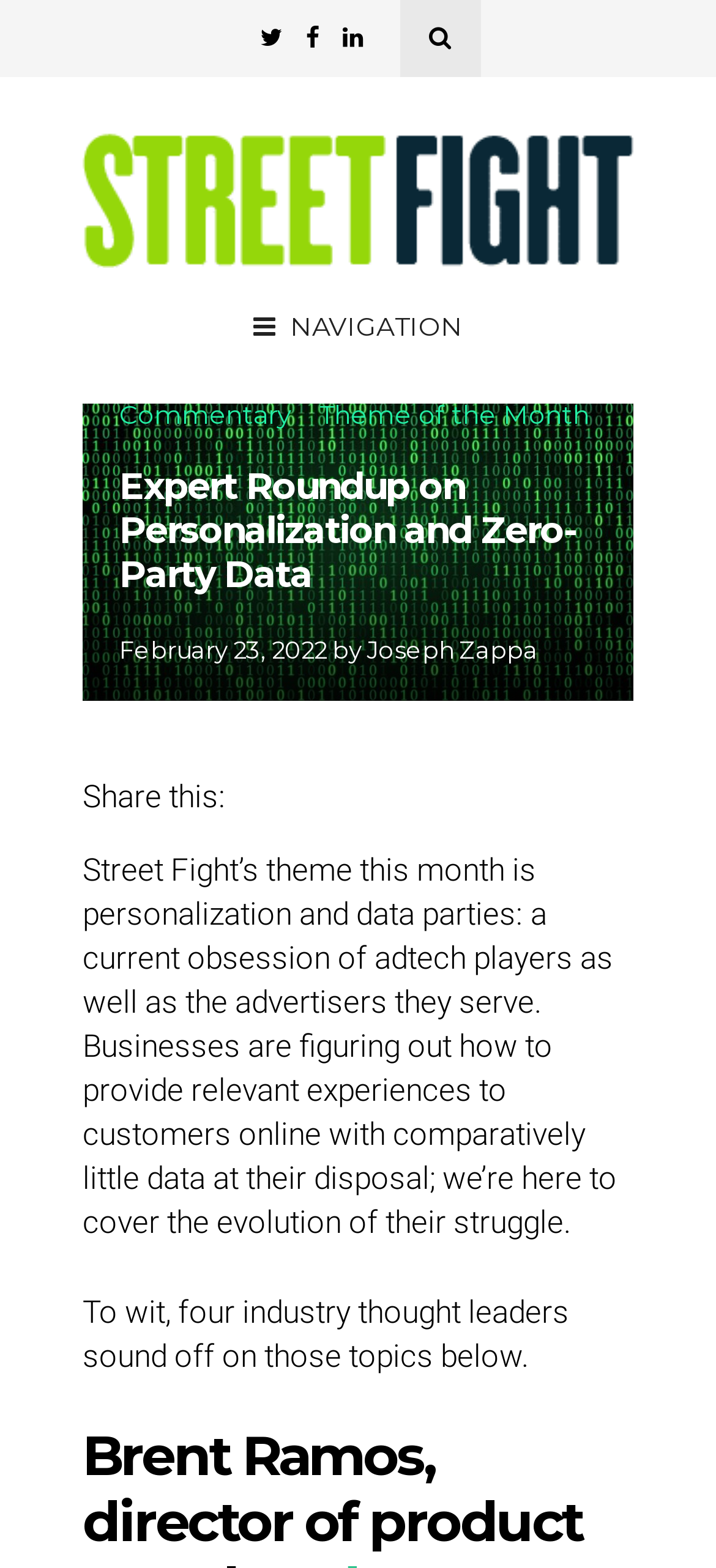Create a detailed narrative of the webpage’s visual and textual elements.

The webpage is an article titled "Expert Roundup on Personalization and Zero-Party Data" on the website Street Fight. At the top left, there is a logo of Street Fight, which is an image with the text "Street Fight" embedded. Below the logo, there are three social media links represented by icons. 

To the right of the logo, there is a navigation menu with the label "NAVIGATION" and a combobox that allows users to select options. Below the navigation menu, there are two links: "Commentary" and "Theme of the Month". 

The main content of the article starts with a heading that matches the title of the webpage. Below the heading, there is a timestamp showing the publication date, "February 23, 2022", followed by the author's name, "Joseph Zappa", which is a link. 

The article begins with an introductory paragraph that explains the theme of the month, which is personalization and data parties. The text describes how businesses are trying to provide relevant experiences to customers online with limited data. 

Below the introductory paragraph, there is a subheading that introduces the main content of the article, which features four industry thought leaders sharing their insights on personalization and data parties.